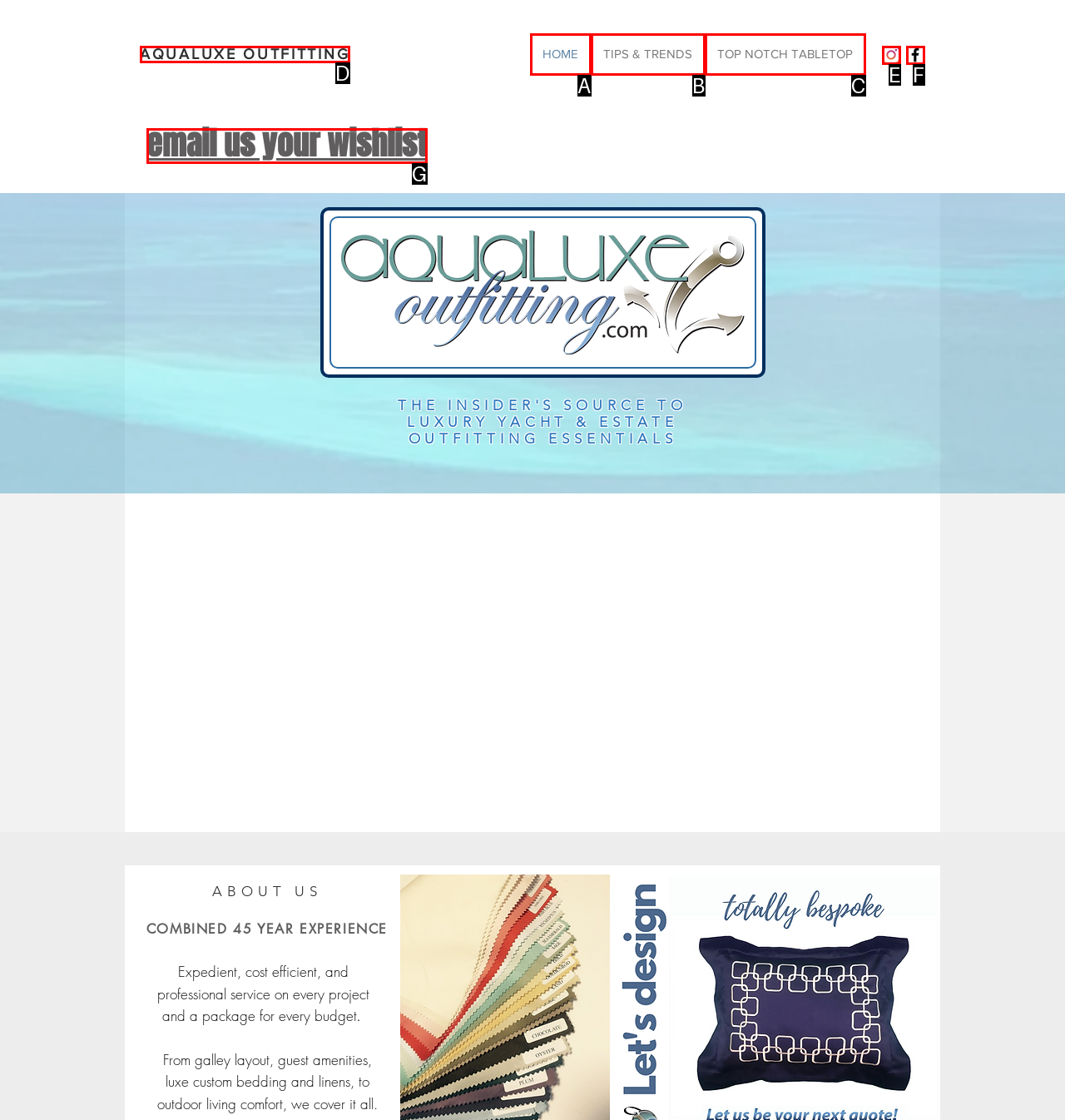Determine which option fits the following description: HOME
Answer with the corresponding option's letter directly.

A